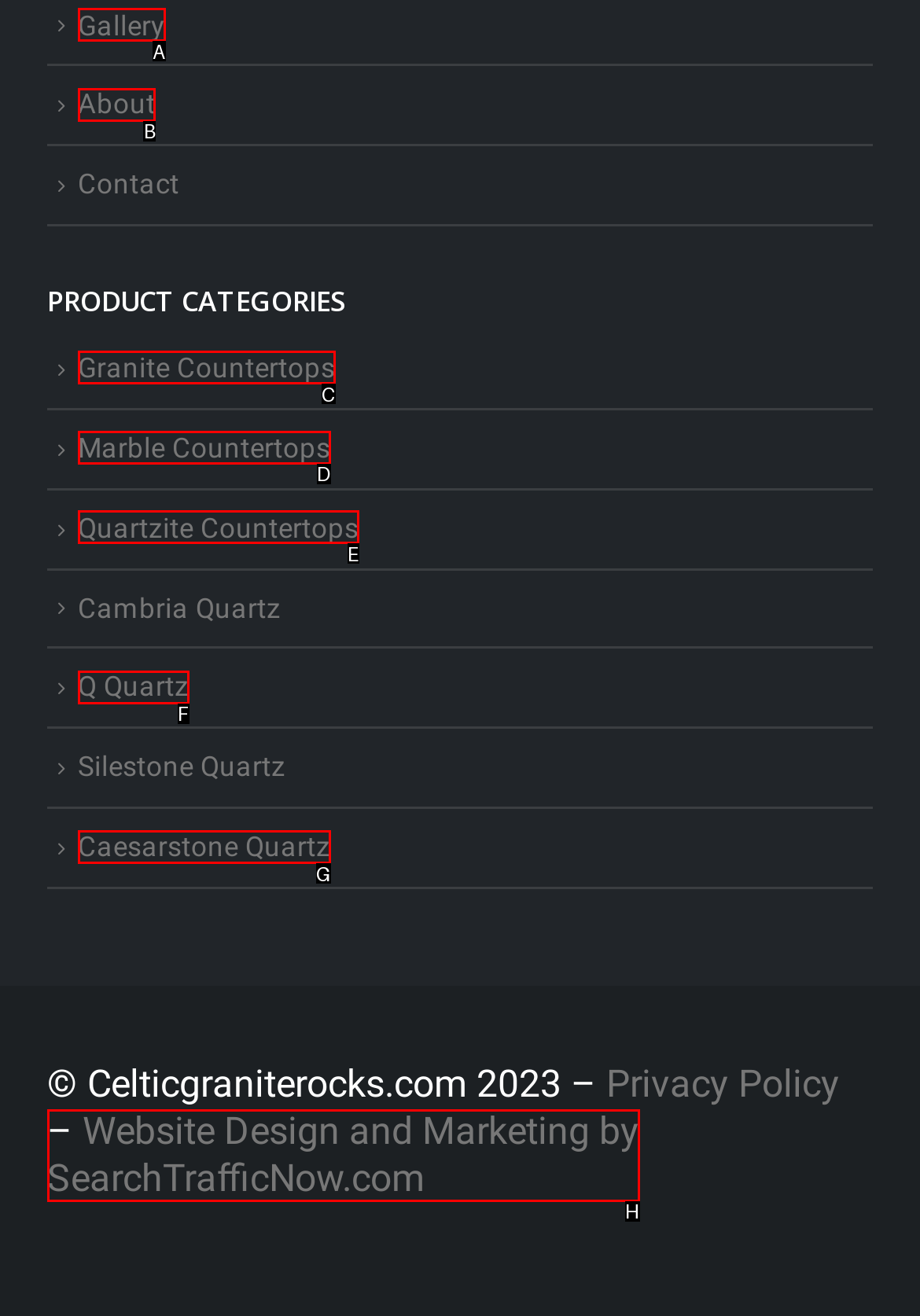Identify which lettered option completes the task: visit about page. Provide the letter of the correct choice.

B